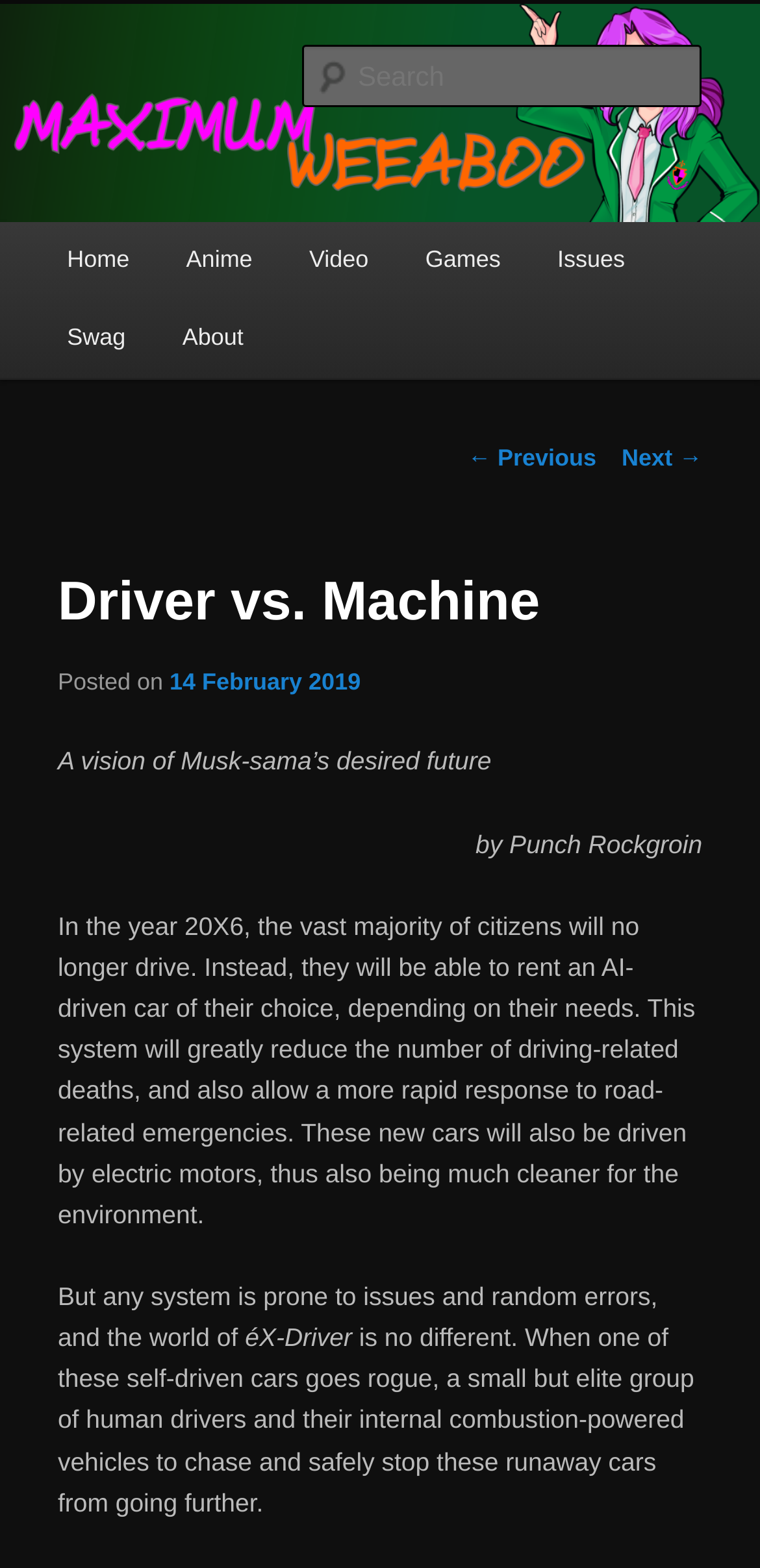Locate the bounding box coordinates of the area that needs to be clicked to fulfill the following instruction: "Read the post about Driver vs. Machine". The coordinates should be in the format of four float numbers between 0 and 1, namely [left, top, right, bottom].

[0.076, 0.335, 0.924, 0.424]